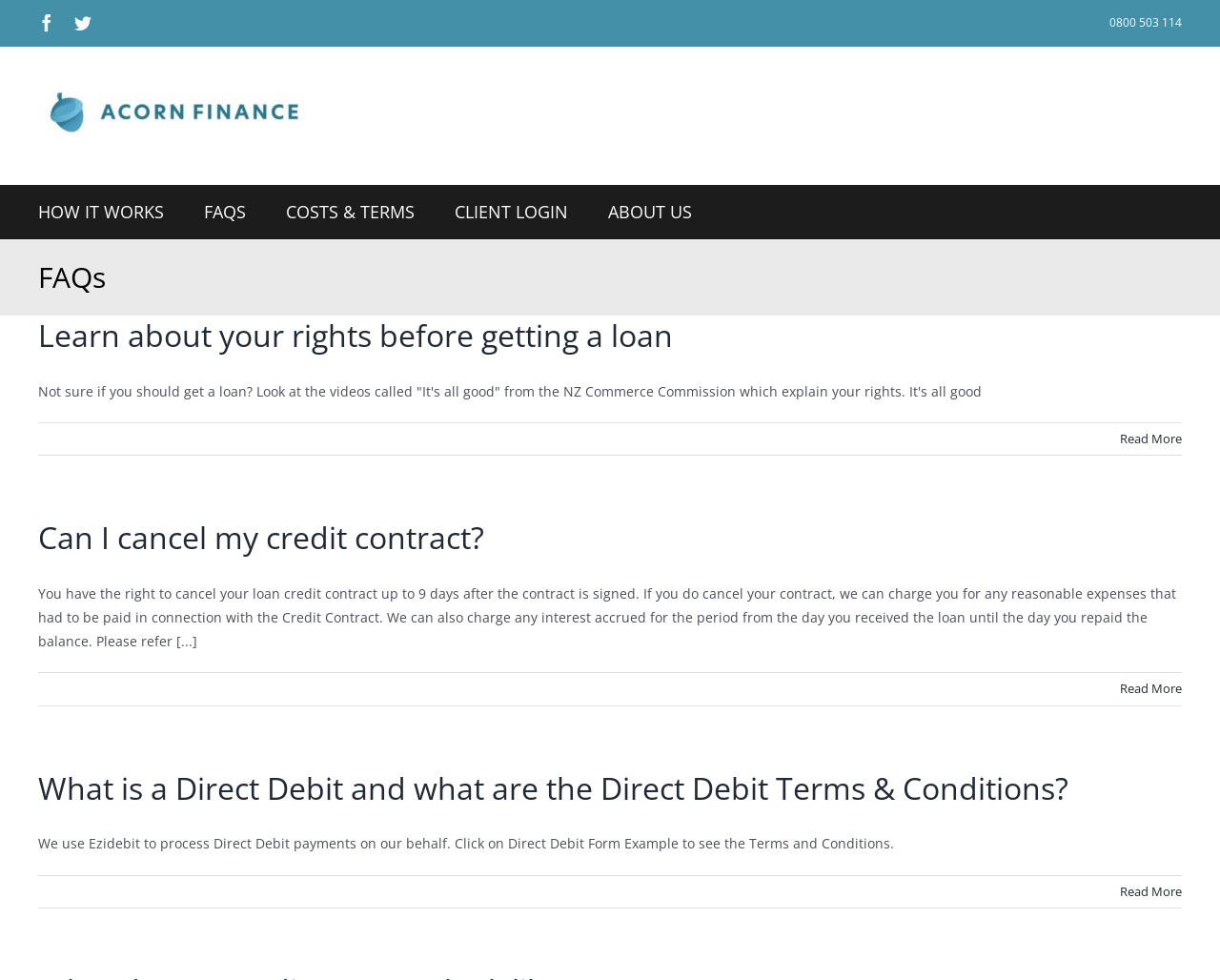Can you identify the bounding box coordinates of the clickable region needed to carry out this instruction: 'Read More on Can I cancel my credit contract?'? The coordinates should be four float numbers within the range of 0 to 1, stated as [left, top, right, bottom].

[0.918, 0.694, 0.969, 0.711]